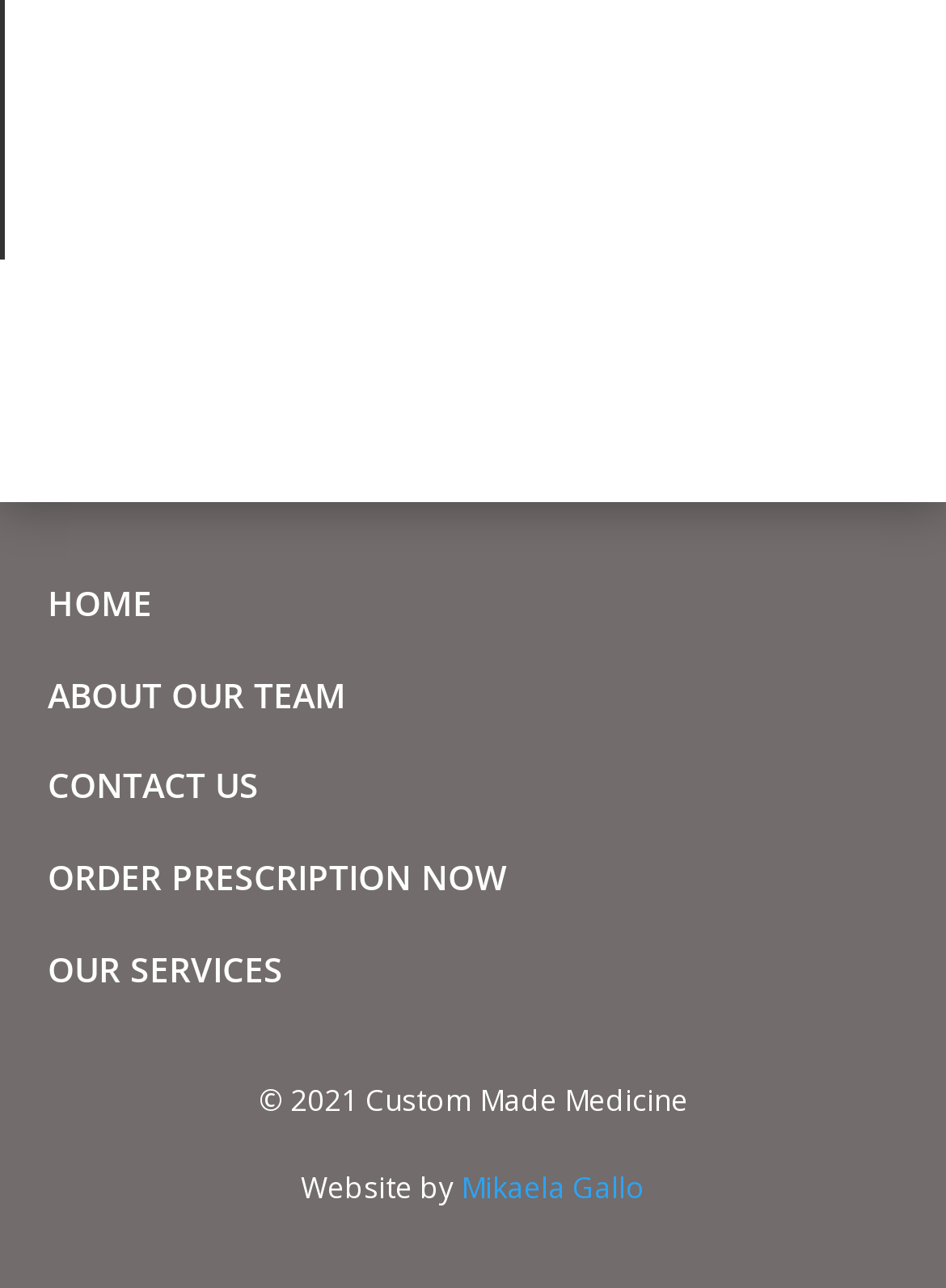How many main navigation links are there?
Provide an in-depth and detailed answer to the question.

I counted the main navigation links at the top of the webpage and found five links: 'HOME', 'ABOUT OUR TEAM', 'CONTACT US', 'ORDER PRESCRIPTION NOW', and 'OUR SERVICES'.